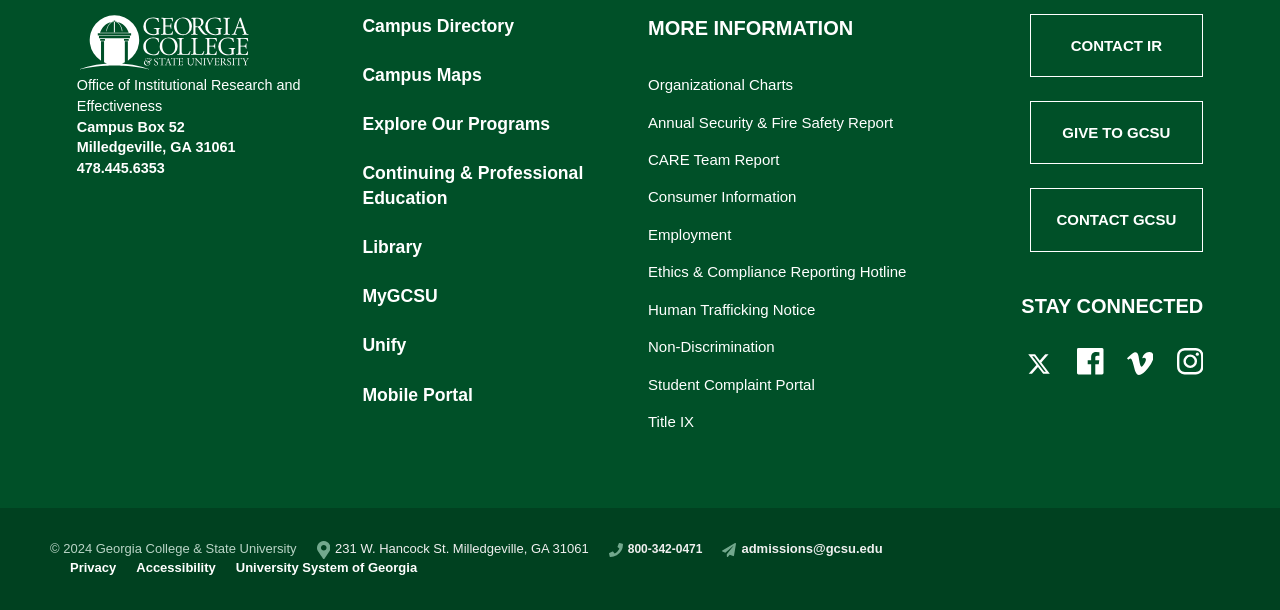Using the description: "title="Instagram"", determine the UI element's bounding box coordinates. Ensure the coordinates are in the format of four float numbers between 0 and 1, i.e., [left, top, right, bottom].

[0.919, 0.571, 0.94, 0.615]